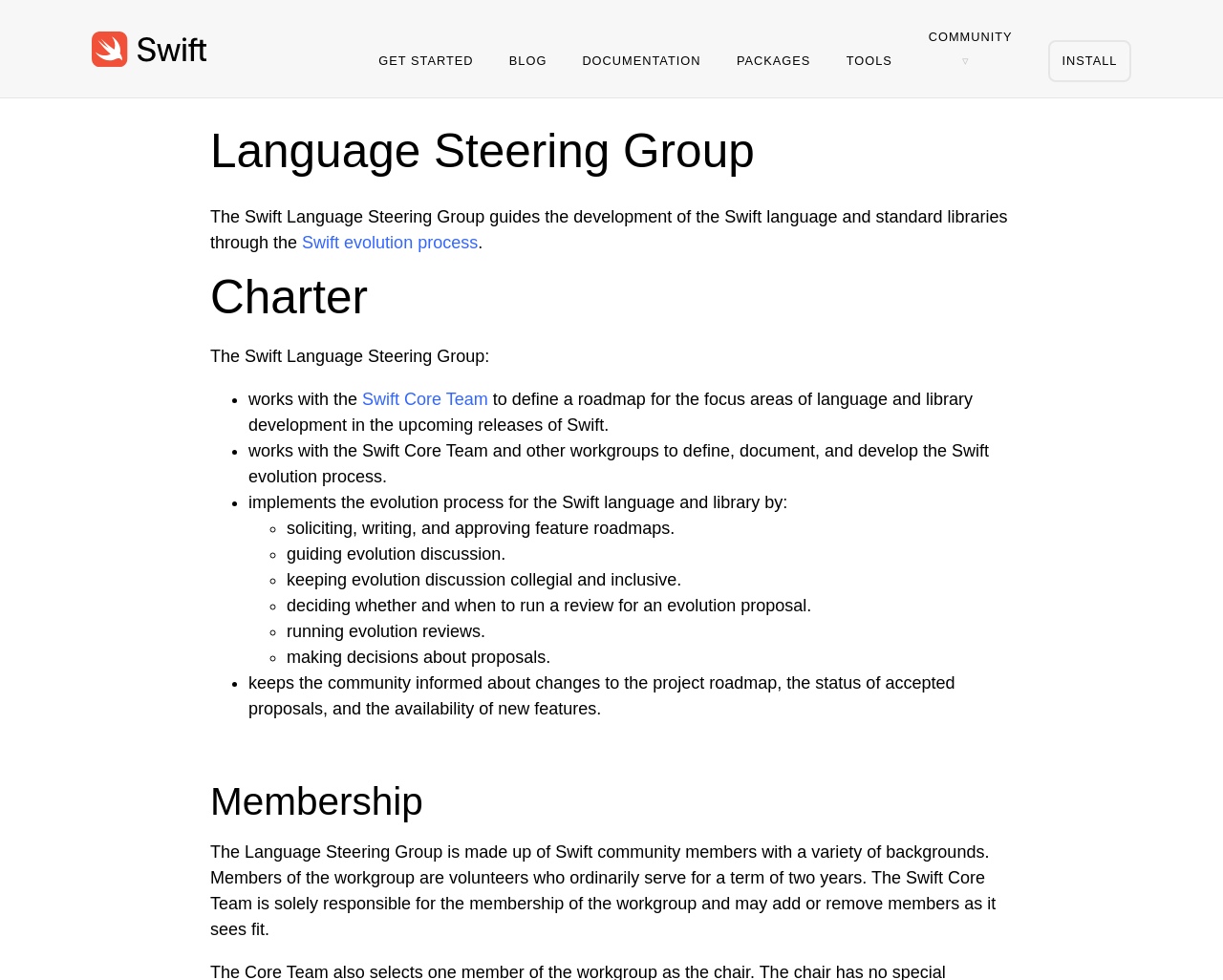Determine the bounding box coordinates for the area that should be clicked to carry out the following instruction: "Click on GET STARTED".

[0.304, 0.047, 0.393, 0.078]